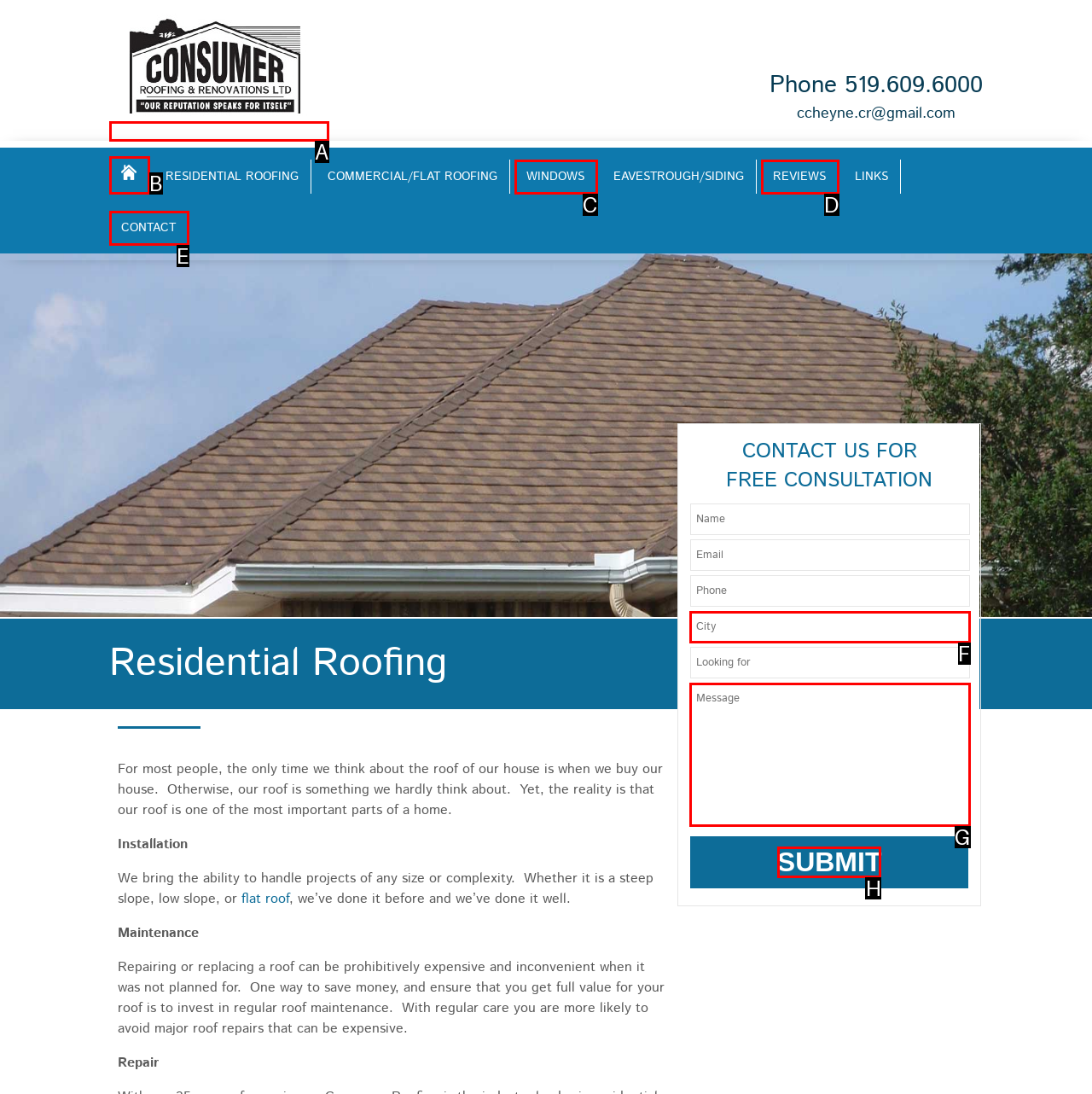To execute the task: Click the 'SUBMIT' button, which one of the highlighted HTML elements should be clicked? Answer with the option's letter from the choices provided.

H